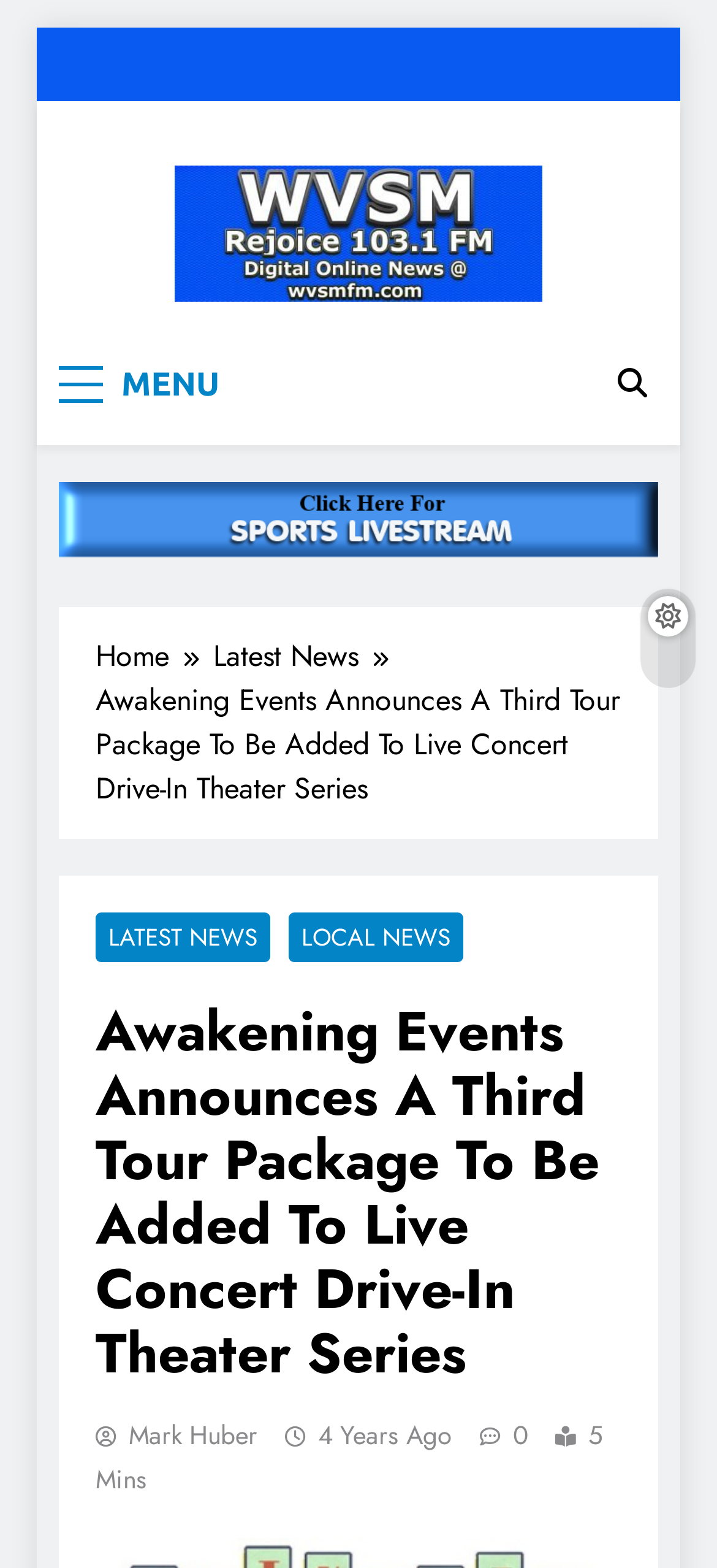Elaborate on the webpage's design and content in a detailed caption.

The webpage appears to be a news article from WVSM Digital Online News. At the top left, there is a link to skip to the content, followed by the website's logo and name. To the right of the logo, there is a menu button and a search icon. Below the logo, there is a horizontal navigation bar with breadcrumbs, showing the current article's location in the website's hierarchy.

The main content of the webpage is an article with the title "Awakening Events Announces A Third Tour Package To Be Added To Live Concert Drive-In Theater Series". The title is displayed prominently in the center of the page, with the author's name, Mark Huber, and the publication date, 4 years ago, shown below it. The article's content is not explicitly described in the accessibility tree, but it likely contains text and possibly images.

To the right of the article title, there are two links to categories, "LATEST NEWS" and "LOCAL NEWS". At the bottom of the page, there is a timestamp indicating that the article was published 5 minutes ago. Overall, the webpage has a simple and organized layout, with clear headings and concise text.